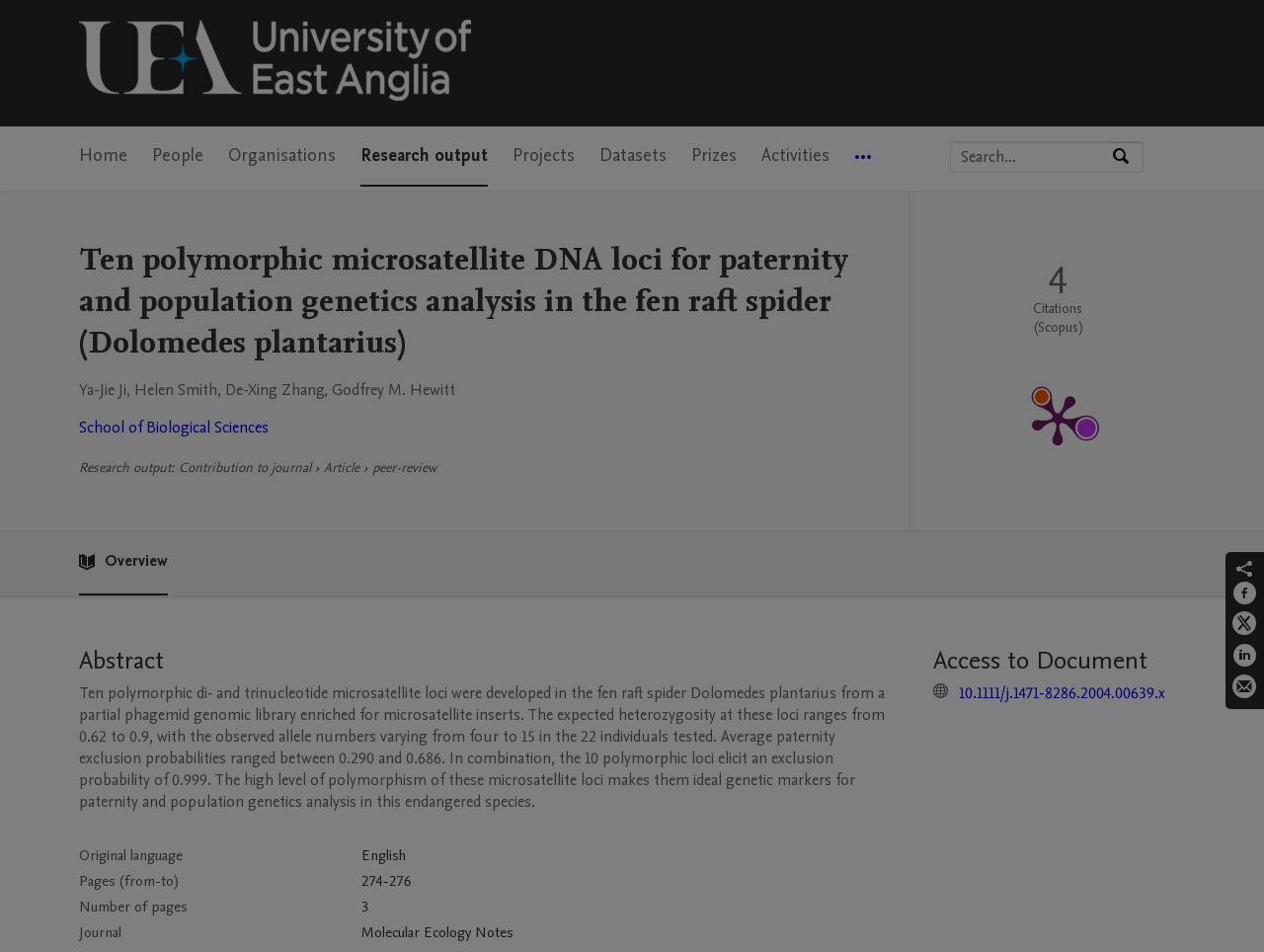What is the name of the university?
Using the visual information, reply with a single word or short phrase.

University of East Anglia